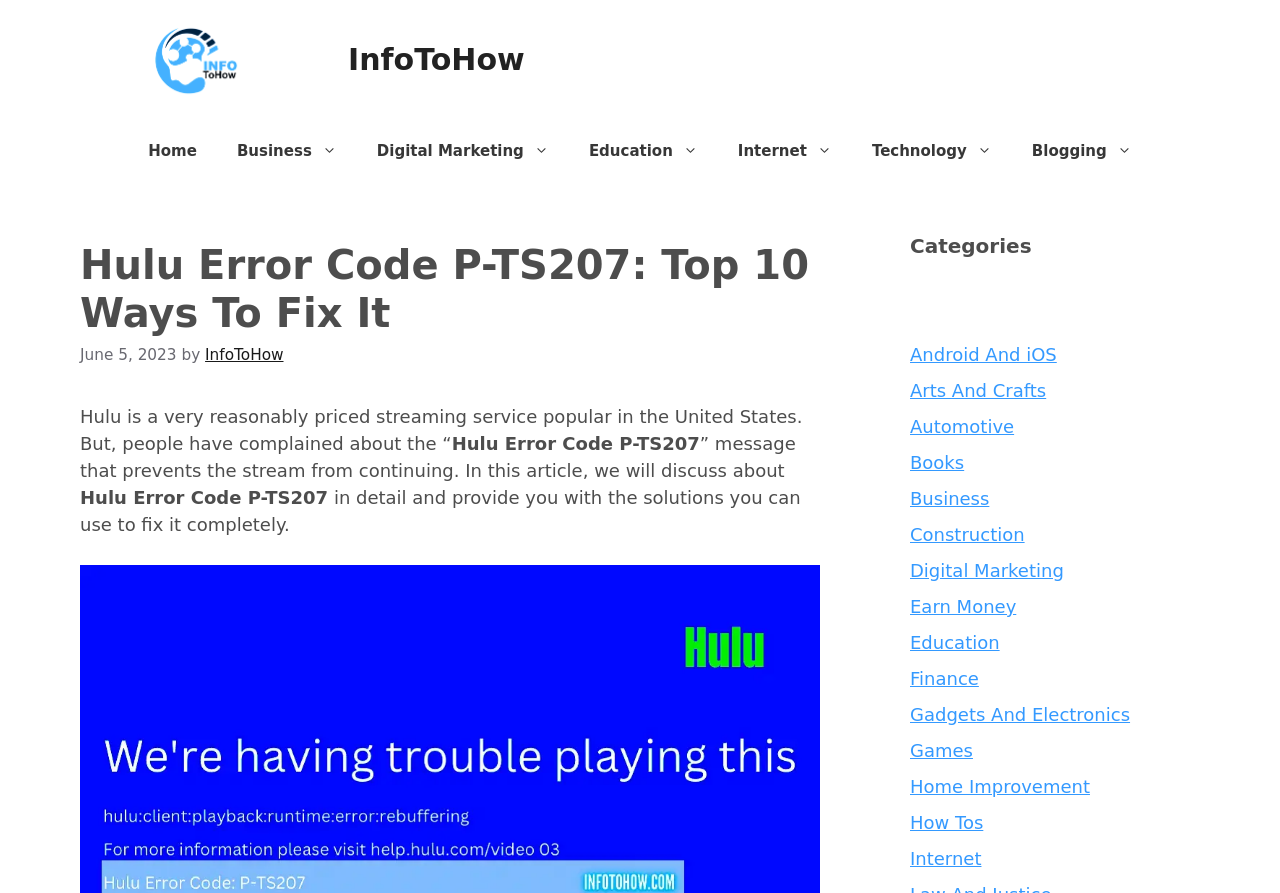Can you find and generate the webpage's heading?

Hulu Error Code P-TS207: Top 10 Ways To Fix It